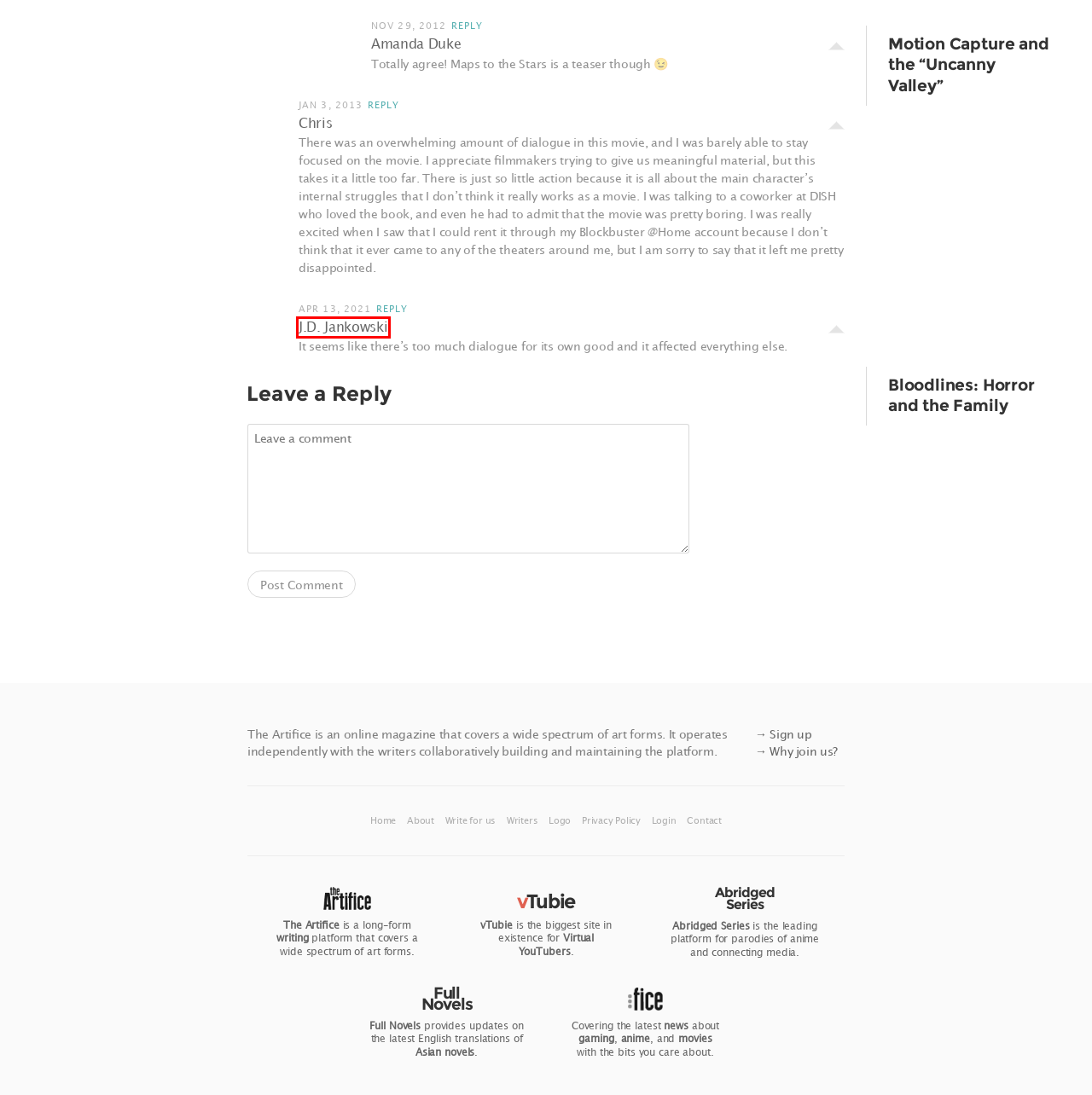Given a screenshot of a webpage with a red bounding box, please pick the webpage description that best fits the new webpage after clicking the element inside the bounding box. Here are the candidates:
A. The Artifice | www.the-artifice.com
B. Motion Capture and the “Uncanny Valley” | The Artifice
C. Abridged Series
D. Full Novels — Asian Novel Translations
E. J.D. Jankowski | The Artifice
F. Animefice | www.animefice.com
G. Gamefice | www.gamefice.com
H. Writers | The Artifice

E